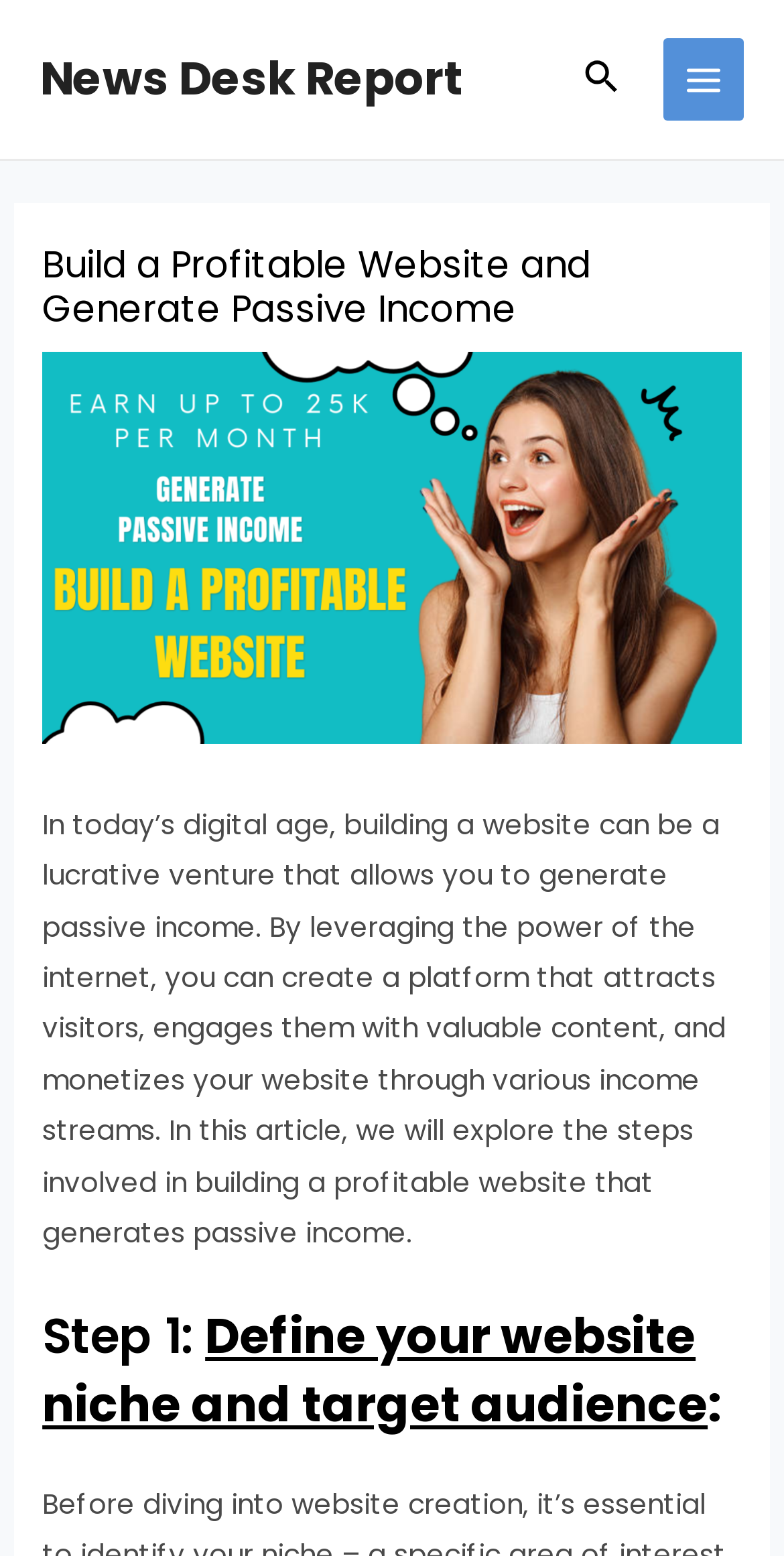Provide an in-depth caption for the elements present on the webpage.

The webpage is about building a profitable website and generating passive income. At the top left, there is a link to "News Desk Report" and a search icon link with a small image to its right. To the right of these links, there is a "MAIN MENU" button with an image. 

Below the top section, there is a large header that spans the width of the page, containing the title "Build a Profitable Website and Generate Passive Income". 

Under the title, there is a paragraph of text that explains the benefits of building a website, including attracting visitors, engaging them with valuable content, and monetizing the website through various income streams. 

Further down, there is a subheading "Step 1: Define your website niche and target audience:", which suggests that the article will guide the reader through a step-by-step process to achieve the goal of building a profitable website.